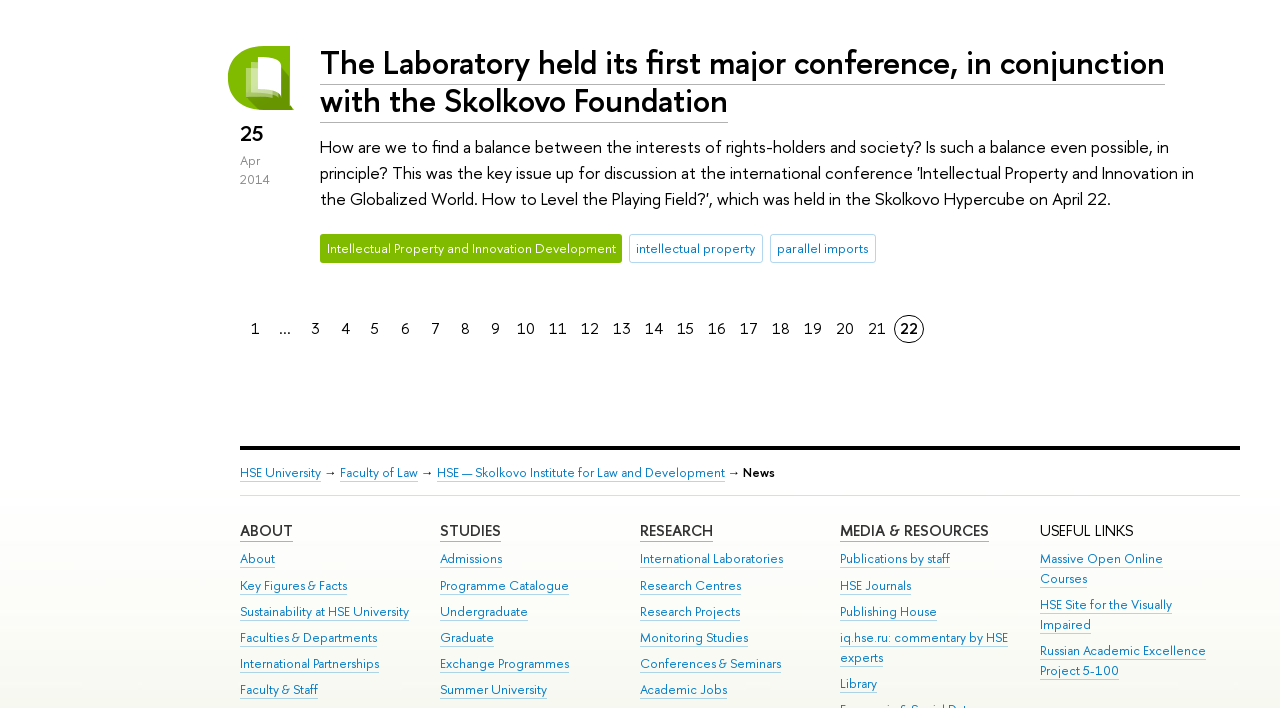Find the bounding box coordinates of the clickable region needed to perform the following instruction: "Click the link to the first major conference". The coordinates should be provided as four float numbers between 0 and 1, i.e., [left, top, right, bottom].

[0.25, 0.056, 0.91, 0.174]